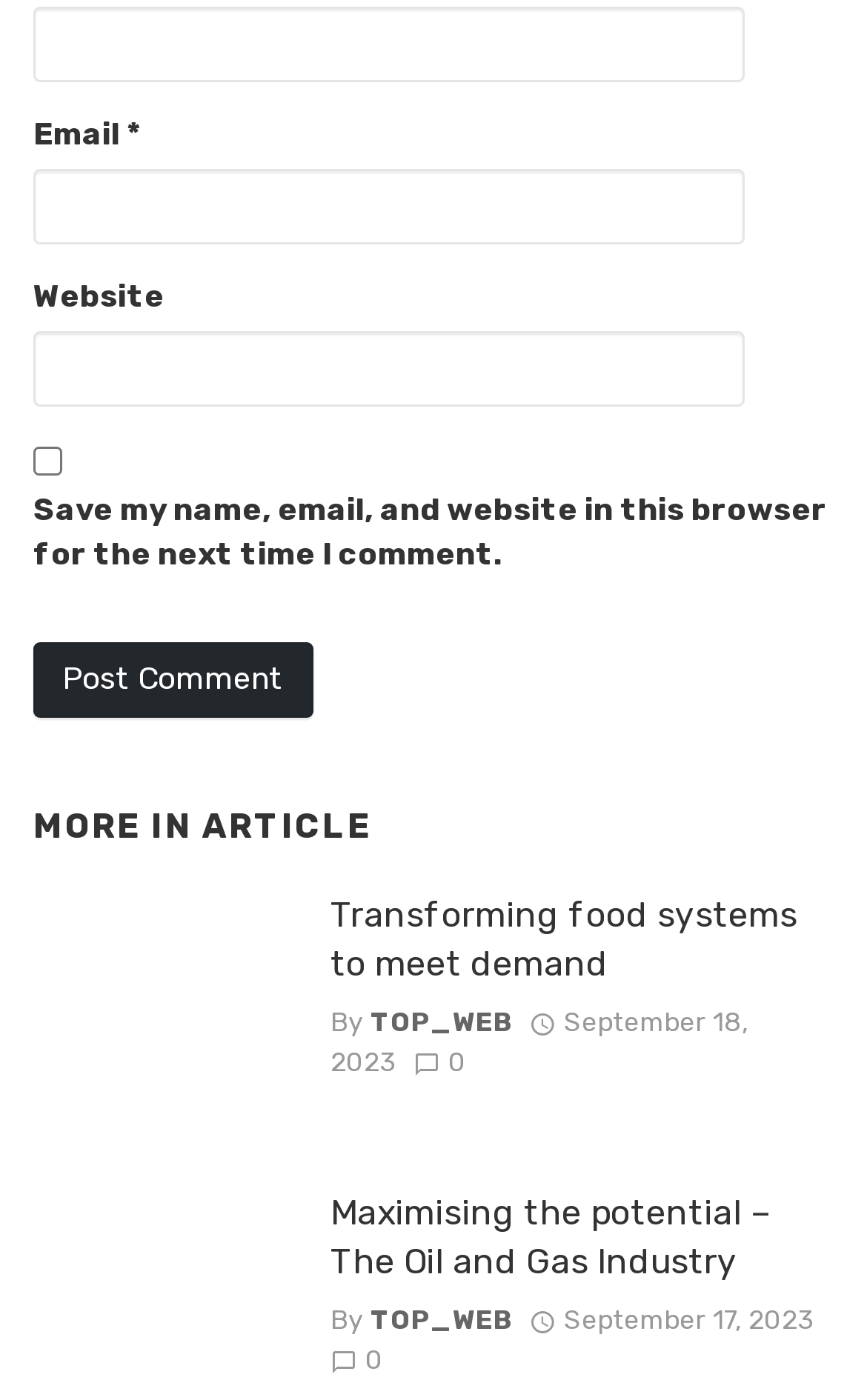Please determine the bounding box coordinates of the element to click in order to execute the following instruction: "Expand the 'sample' tab". The coordinates should be four float numbers between 0 and 1, specified as [left, top, right, bottom].

None